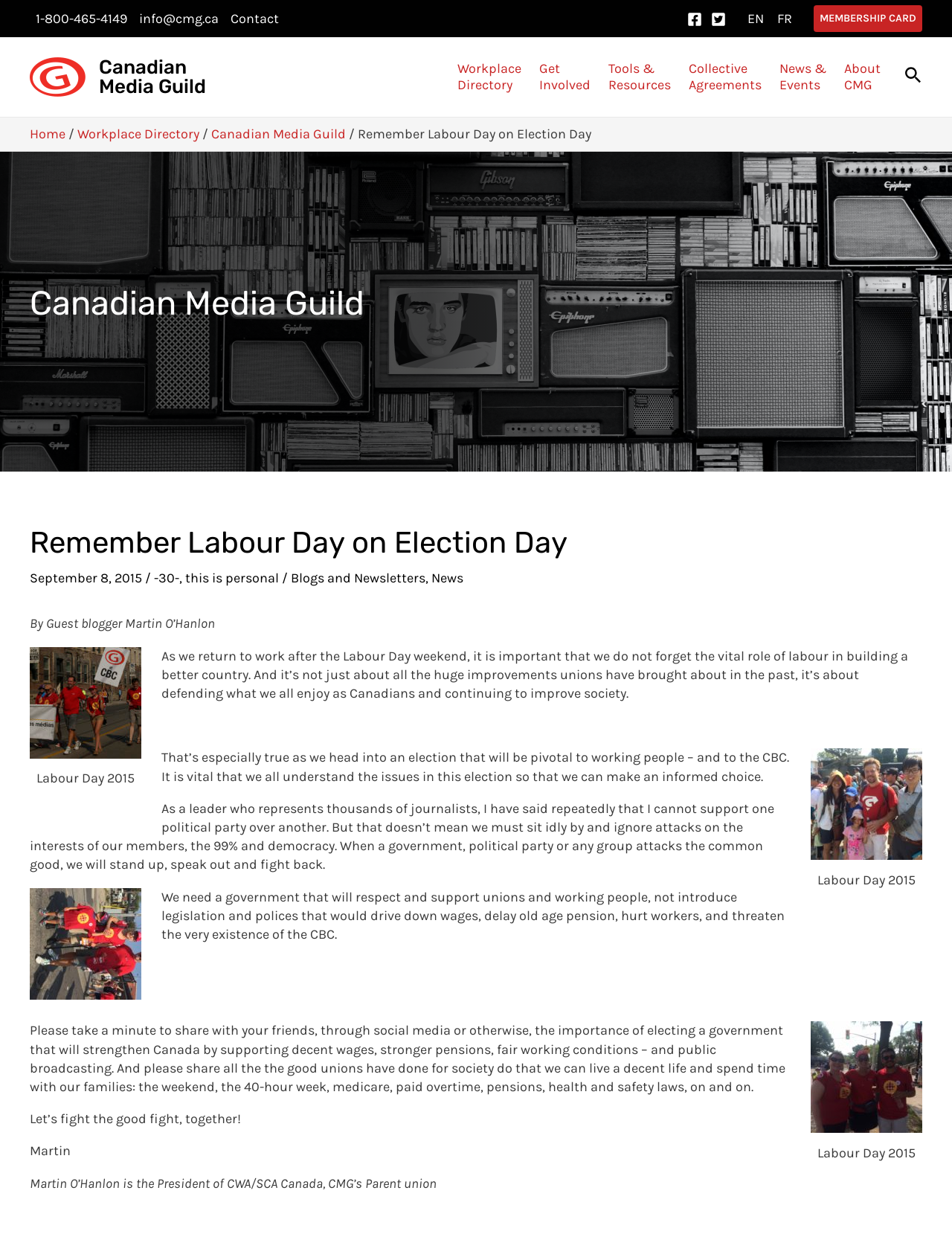Highlight the bounding box coordinates of the region I should click on to meet the following instruction: "Read the News".

[0.453, 0.462, 0.487, 0.475]